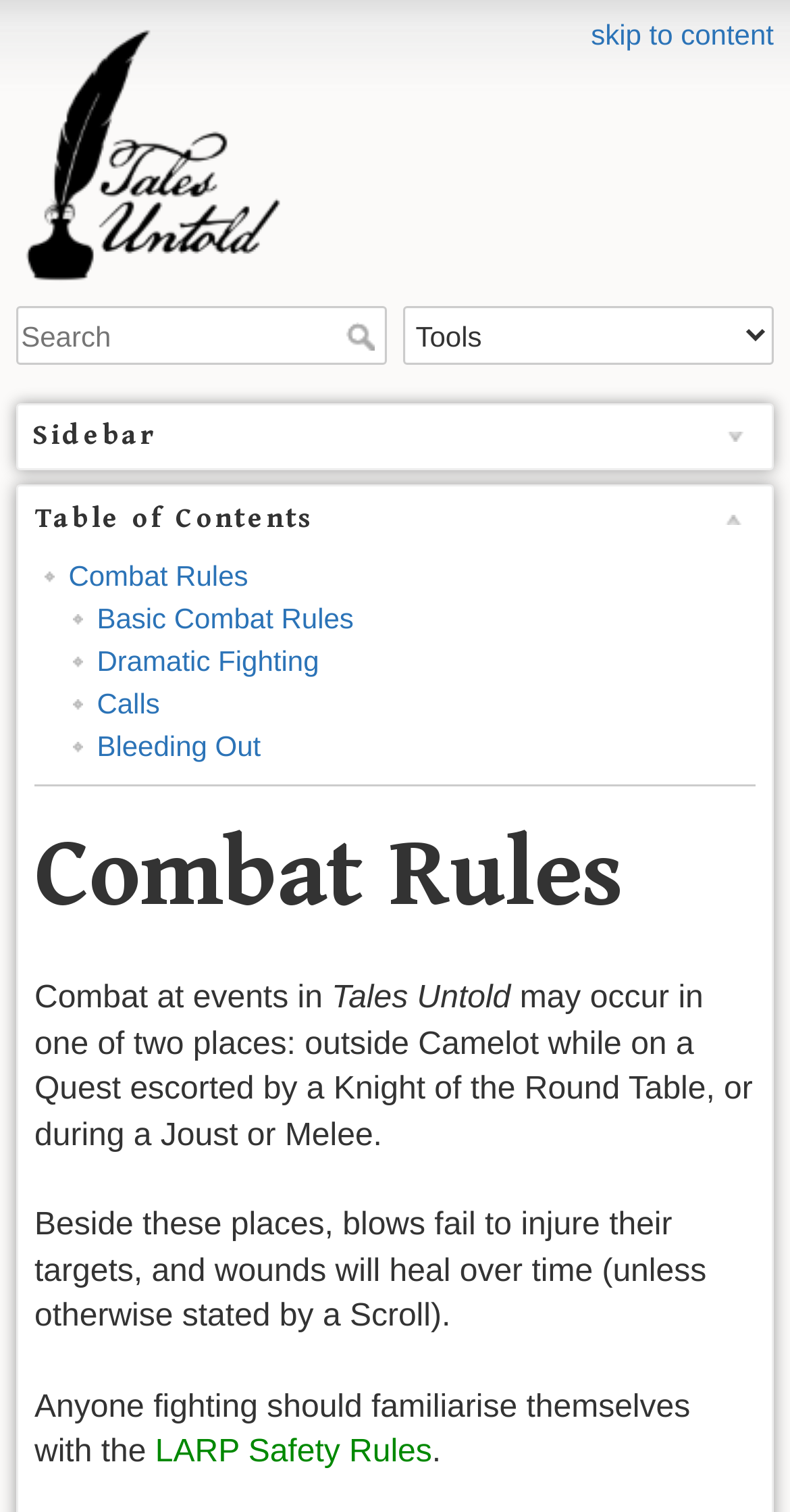Respond to the question below with a single word or phrase:
What should fighters familiarize themselves with?

LARP Safety Rules